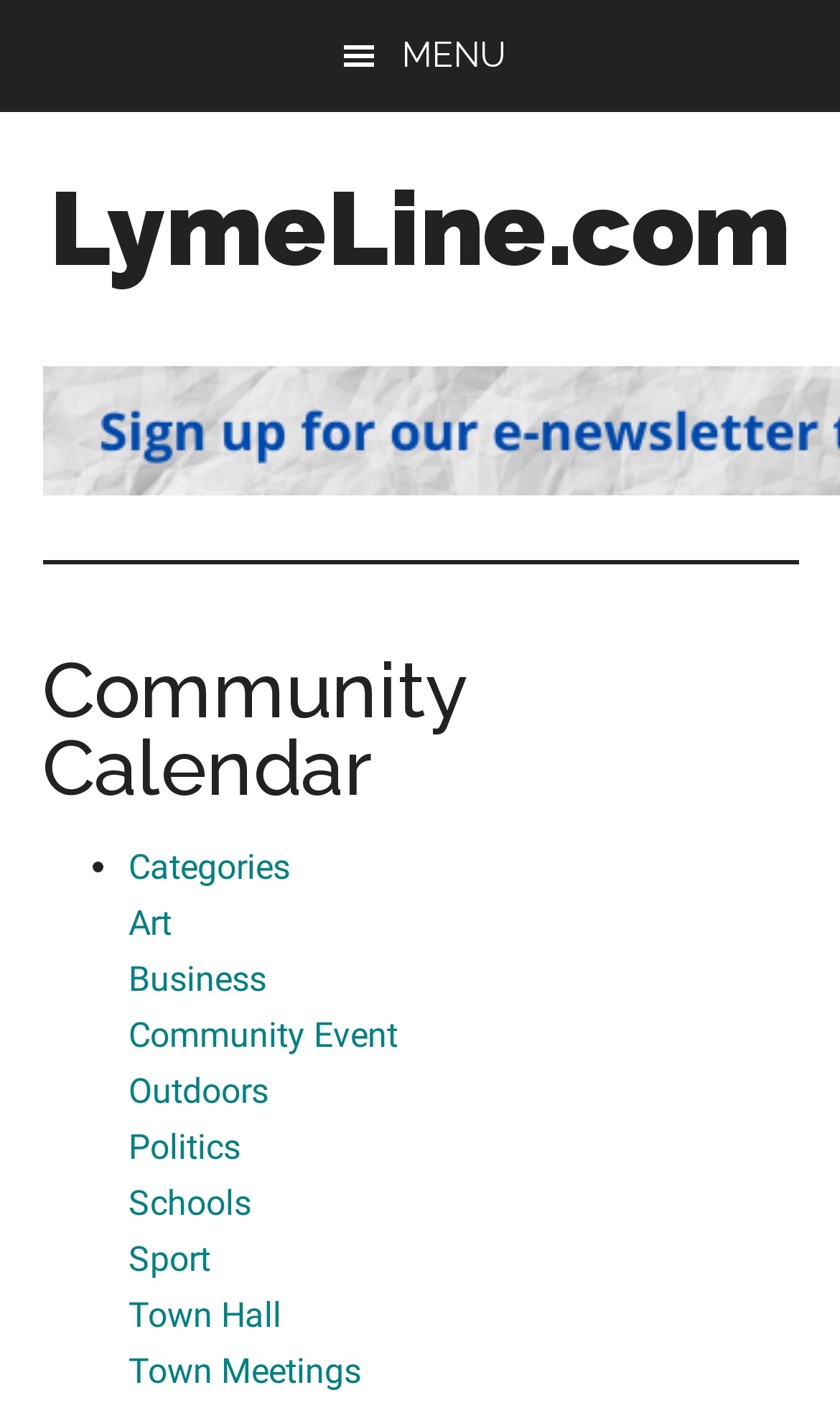Please identify the bounding box coordinates of the element's region that needs to be clicked to fulfill the following instruction: "Click the MENU button". The bounding box coordinates should consist of four float numbers between 0 and 1, i.e., [left, top, right, bottom].

[0.0, 0.0, 1.0, 0.08]